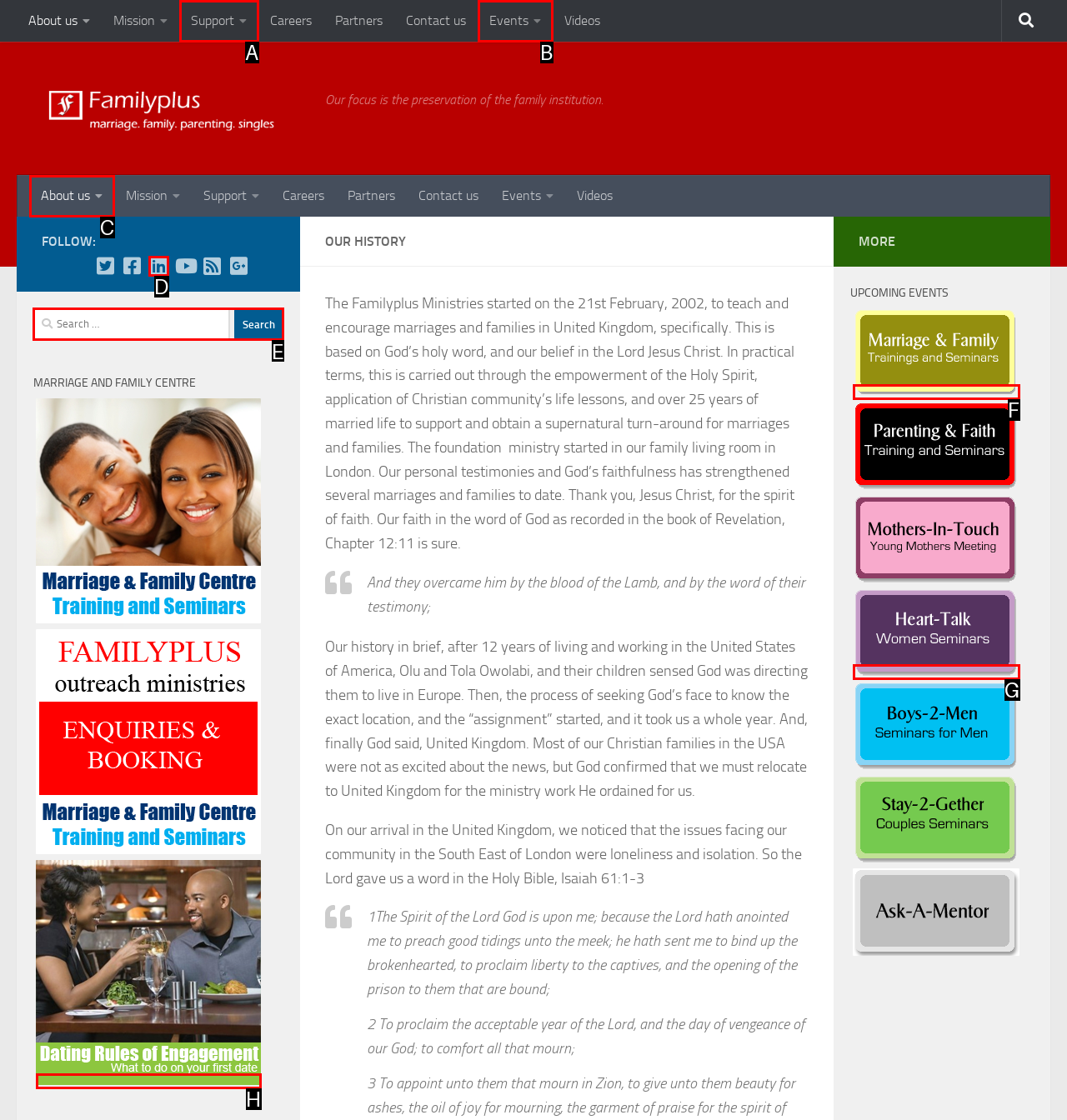Given the task: Search for something, point out the letter of the appropriate UI element from the marked options in the screenshot.

E